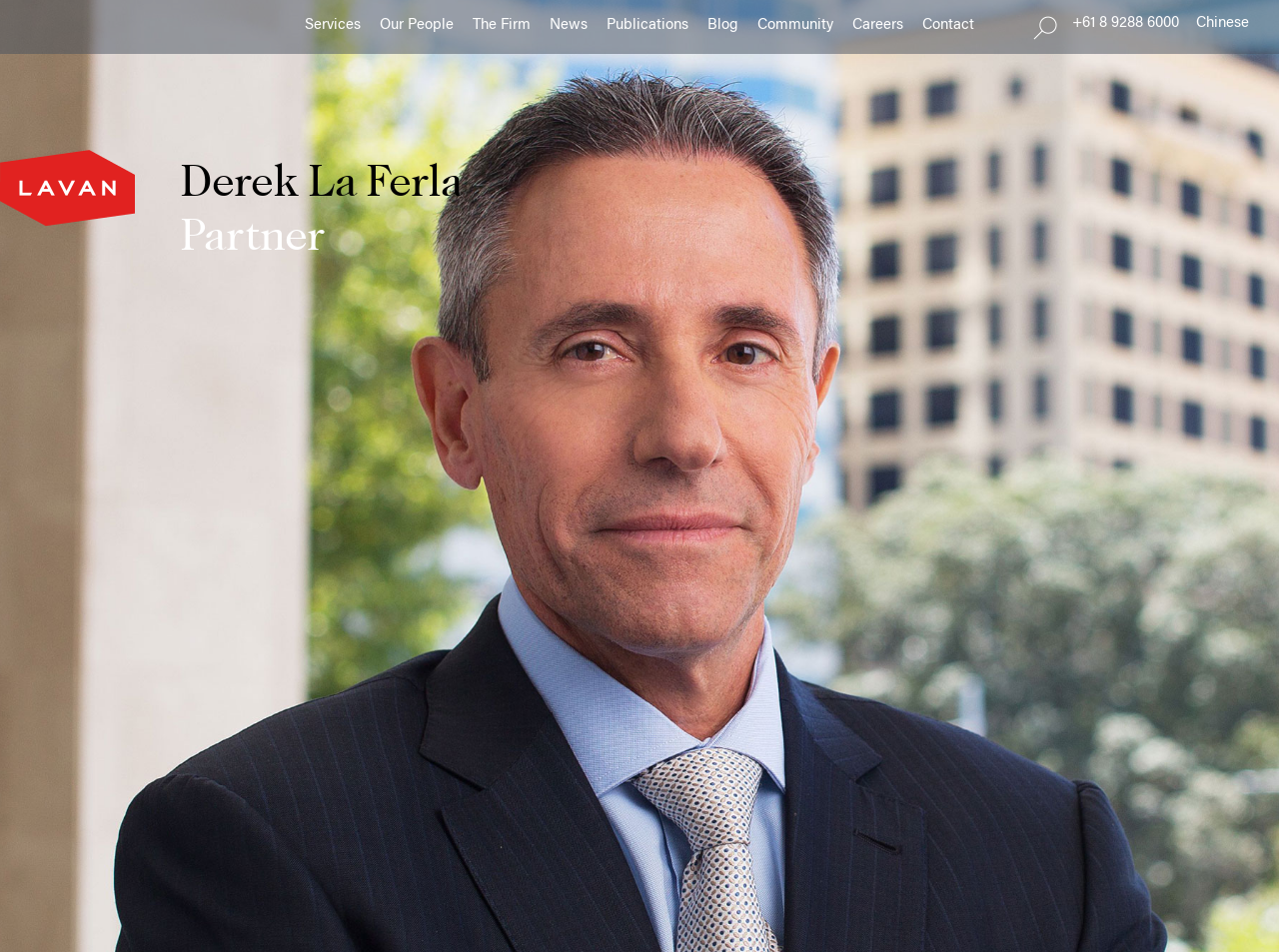Identify the main heading from the webpage and provide its text content.

Derek La Ferla
Partner